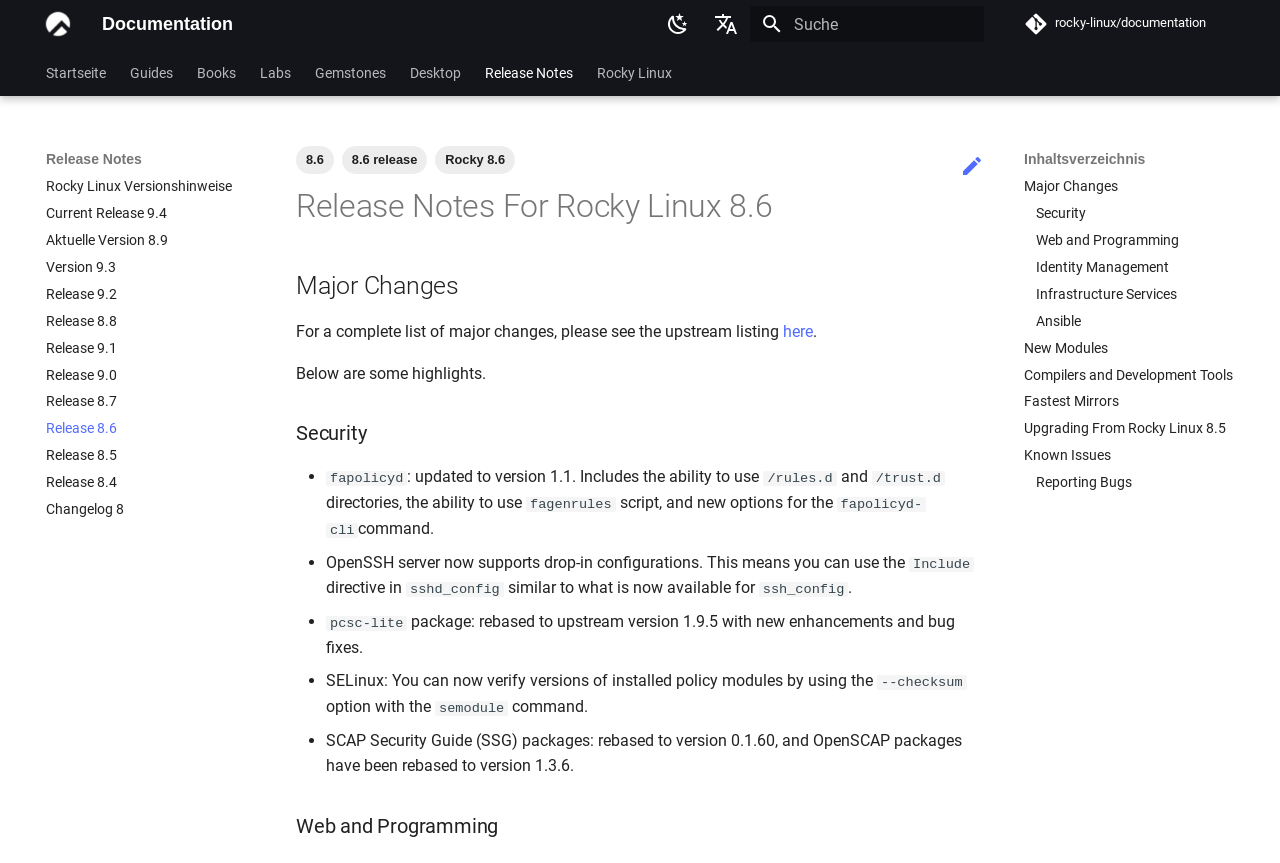Show the bounding box coordinates of the element that should be clicked to complete the task: "Go to the home page".

None